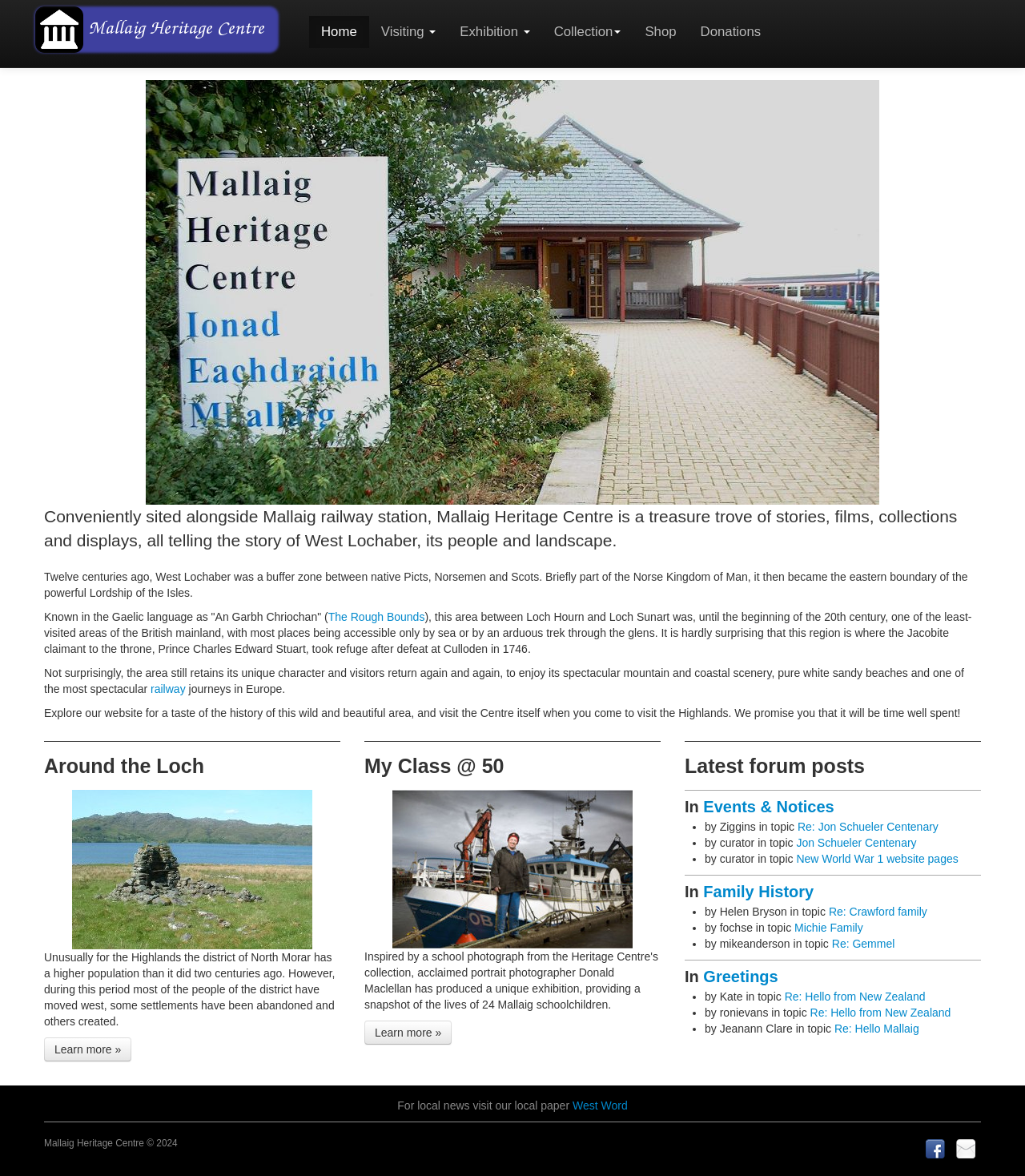Kindly determine the bounding box coordinates for the area that needs to be clicked to execute this instruction: "Read more about 'Around the Loch'".

[0.043, 0.638, 0.332, 0.665]